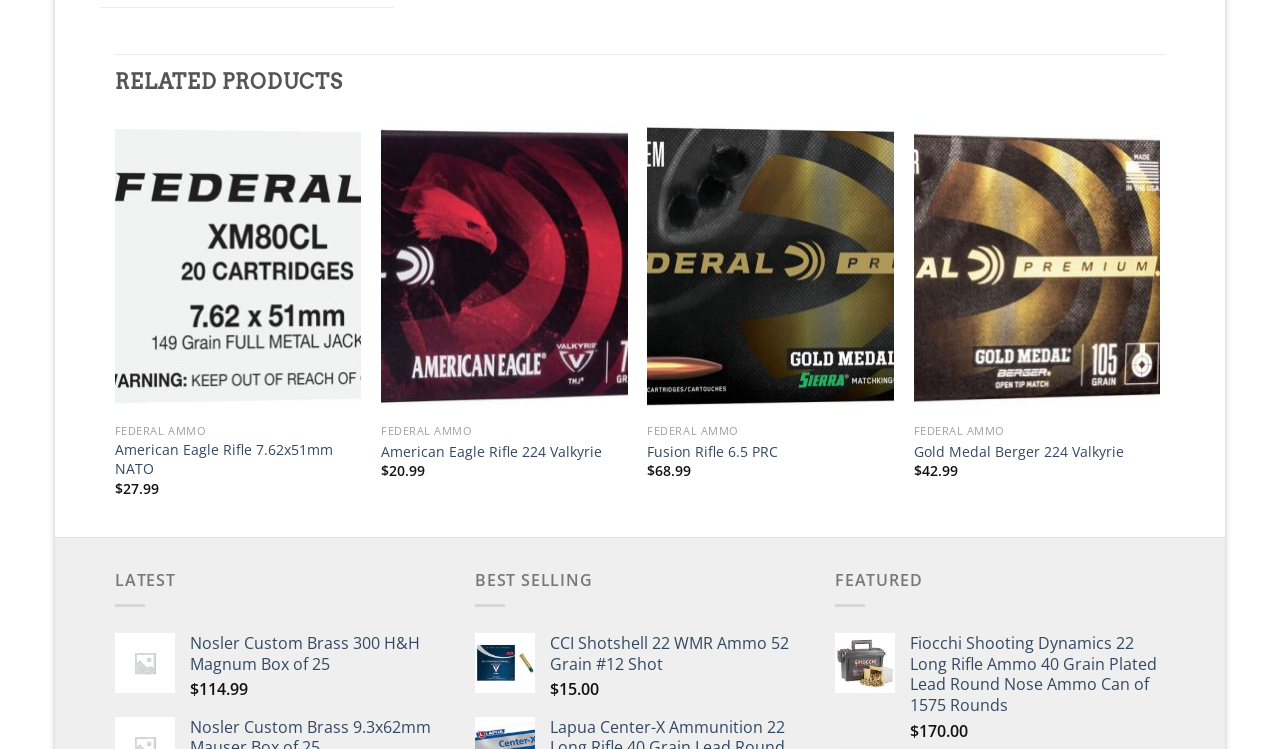How many categories are listed on the webpage?
Look at the image and provide a detailed response to the question.

I counted the number of categories listed on the webpage, which includes 'LATEST', 'BEST SELLING', and 'FEATURED'.